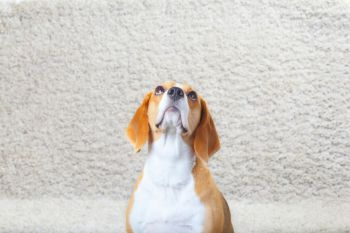What is the texture of the background?
Please respond to the question with as much detail as possible.

The background is described as having a light, textured appearance that resembles soft carpet material, which implies that it has a gentle and smooth texture.